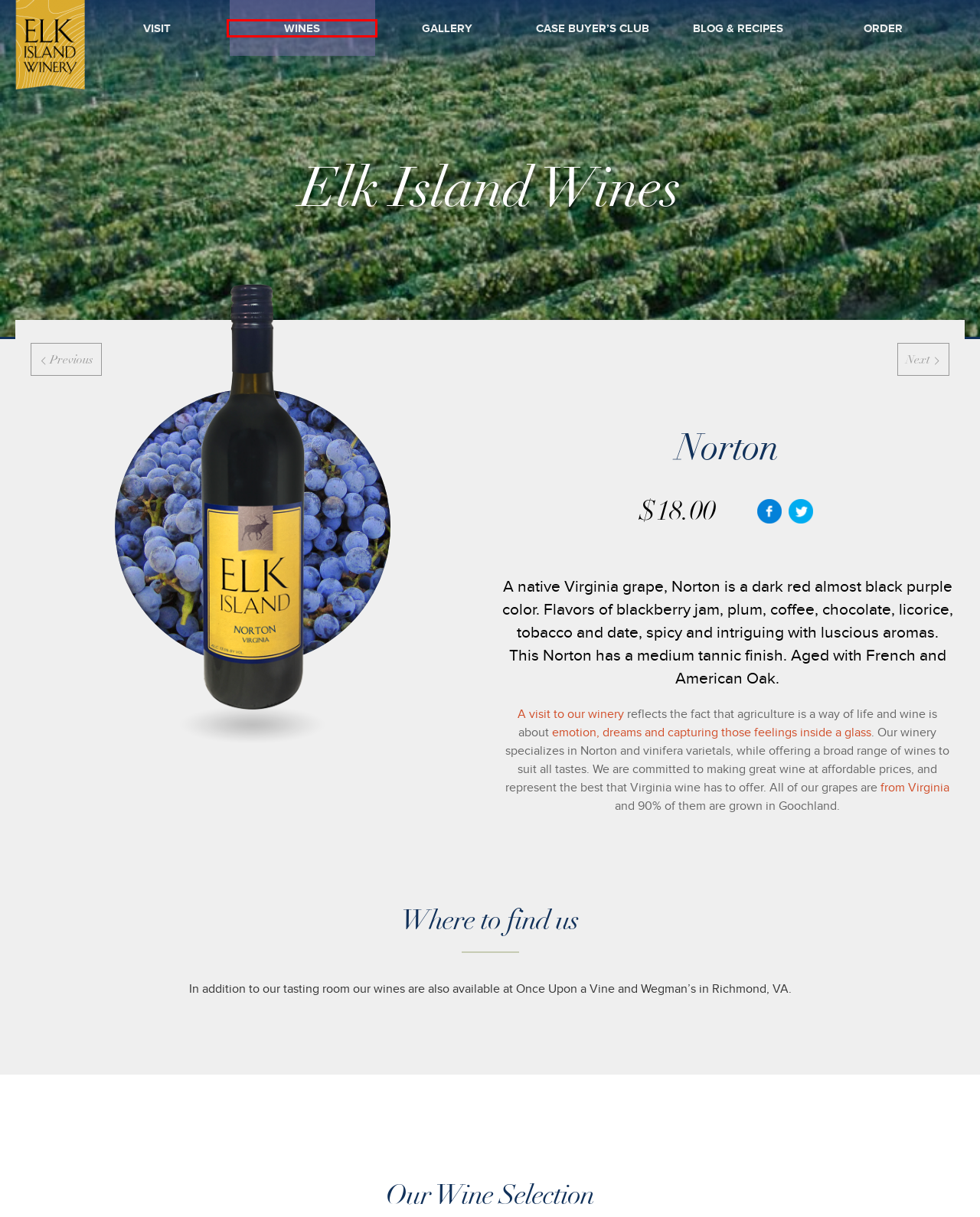You are provided a screenshot of a webpage featuring a red bounding box around a UI element. Choose the webpage description that most accurately represents the new webpage after clicking the element within the red bounding box. Here are the candidates:
A. Red Dessert Wine-Portamento PR - Elk Island Winery
B. Cabernet Sauvignon - Elk Island Winery
C. Wines Archive - Elk Island Winery
D. Blog & Recipes - Elk Island Winery
E. Case Buyer’s Club - Elk Island Winery
F. Order - Elk Island Winery
G. Chambourcin - Elk Island Winery
H. Our Story - Elk Island Winery

C